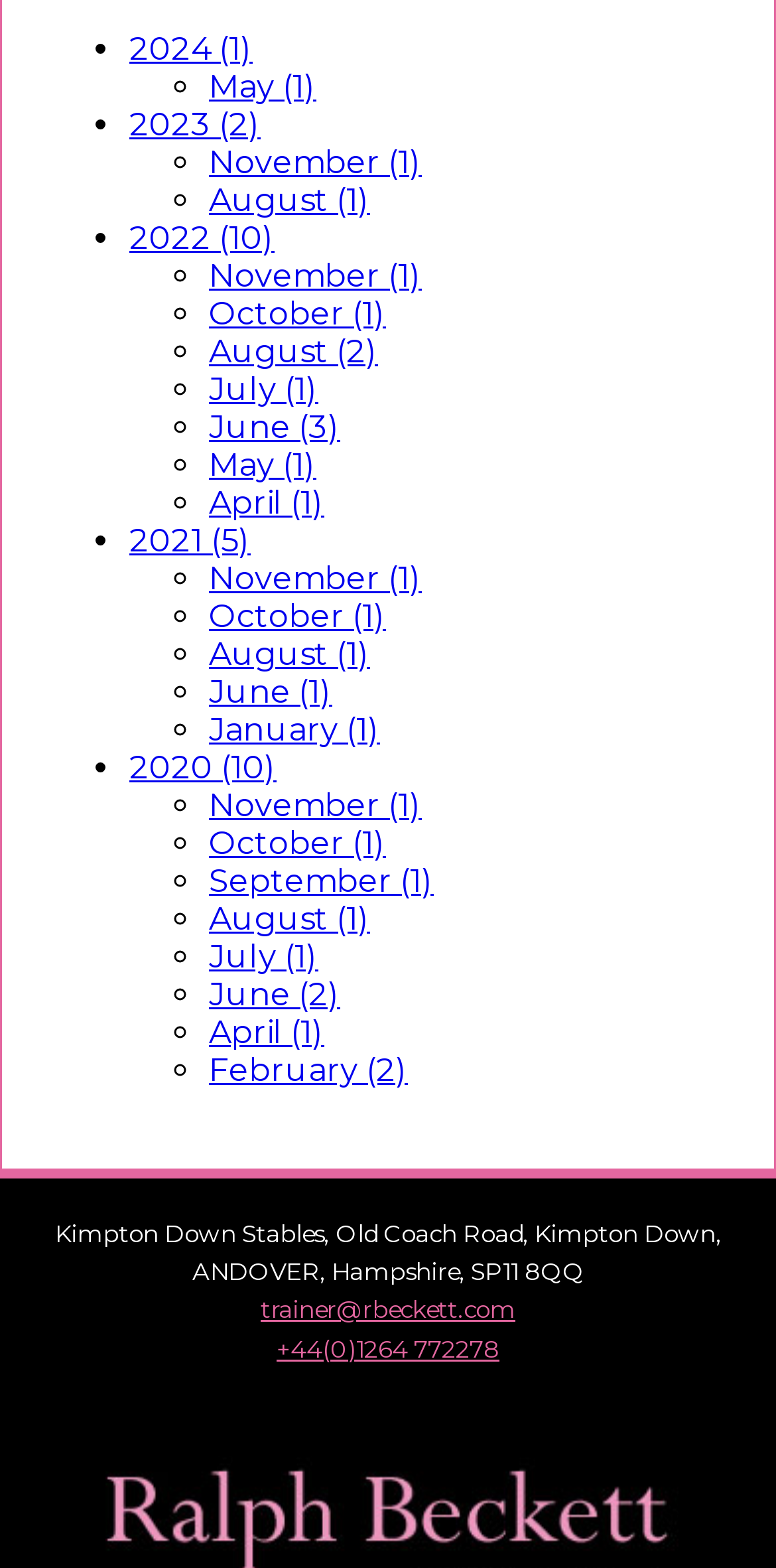Using the webpage screenshot, find the UI element described by trainer@rbeckett.com. Provide the bounding box coordinates in the format (top-left x, top-left y, bottom-right x, bottom-right y), ensuring all values are floating point numbers between 0 and 1.

[0.336, 0.826, 0.664, 0.845]